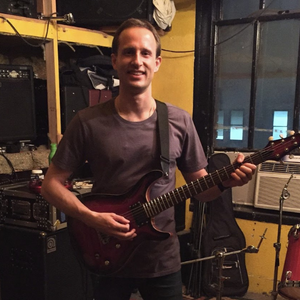Describe every aspect of the image in detail.

In this image, Andrei Kryssov, the founder of Modern Guitar Hub, is seen playing a Carvin CT4 guitar in a lively rehearsal space. With a warm smile and casual attire, he brings an approachable energy to the scene, conveying his passion for music. The backdrop features amplifiers, musical equipment, and an inviting atmosphere that captures the essence of a creative jam session. This photograph reflects his dedication to guitar playing, as well as his mission to guide and inspire guitarists of all skill levels through curated content aimed at enhancing their skills and musicianship.